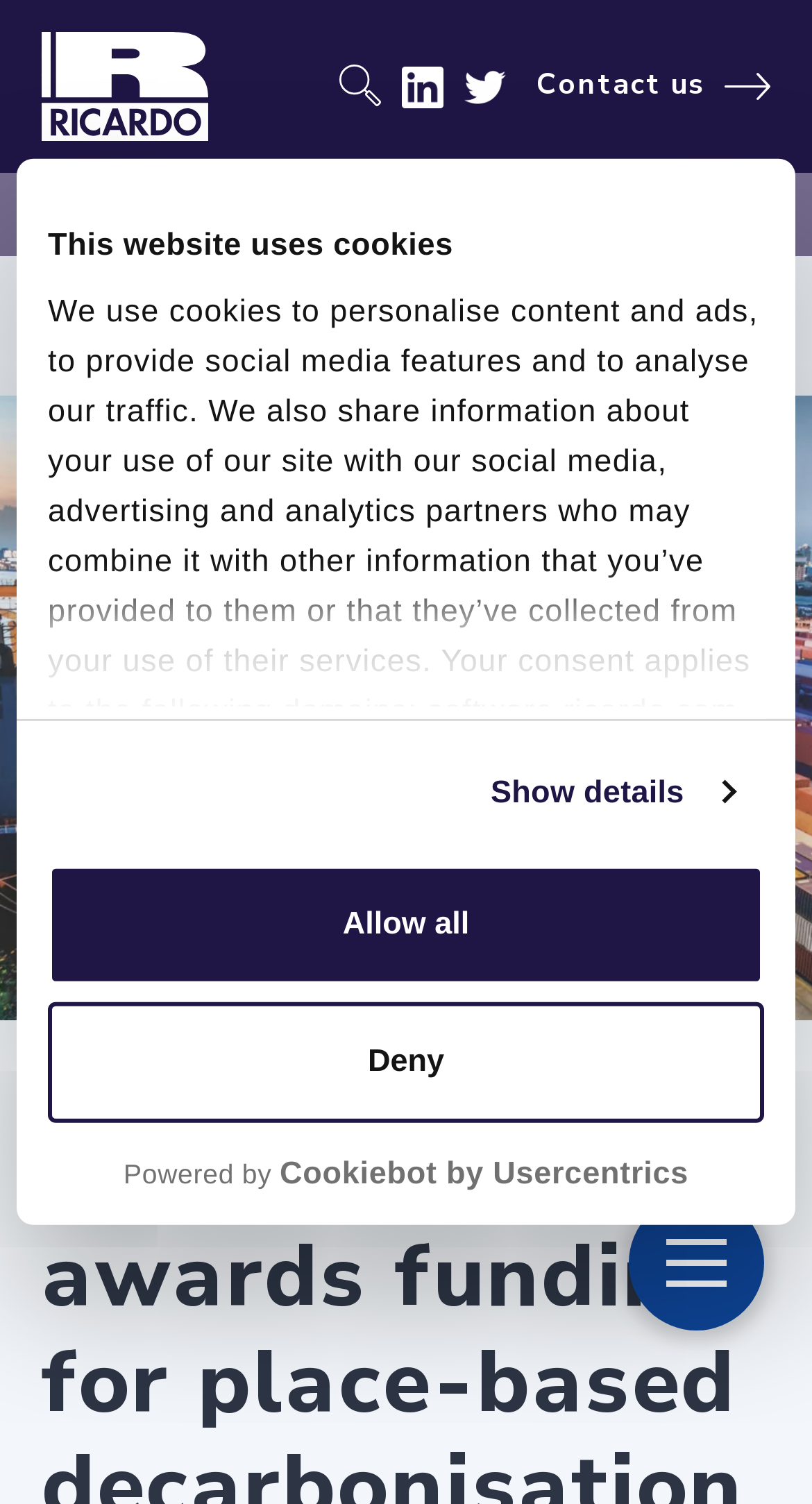Using the details from the image, please elaborate on the following question: What is the contact information on the page?

I found the contact information by looking at the links on the page. The element with ID 310 has an OCR text 'Contact us', which suggests it is a link to contact information.